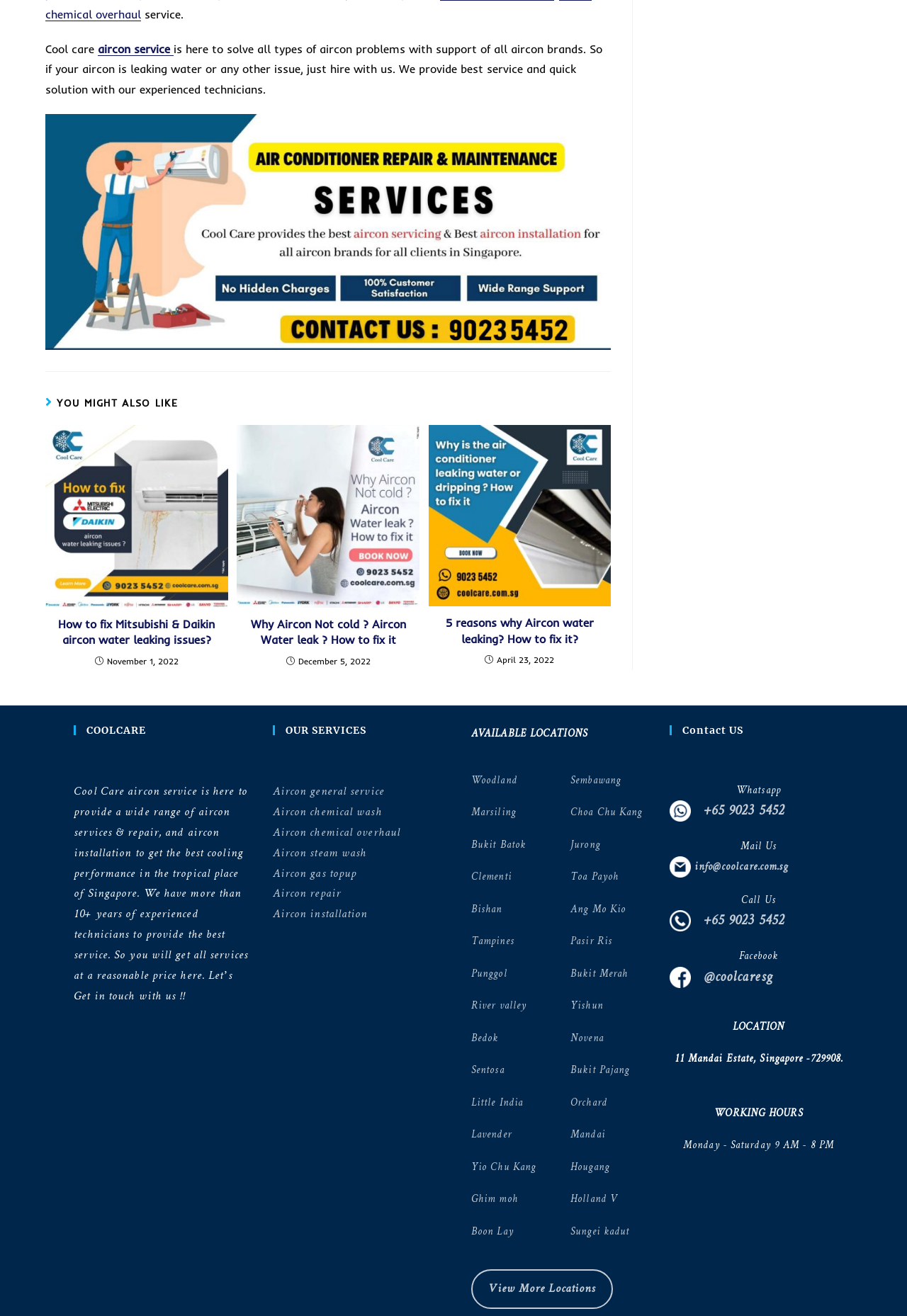How many articles are listed under 'YOU MIGHT ALSO LIKE'? Examine the screenshot and reply using just one word or a brief phrase.

3